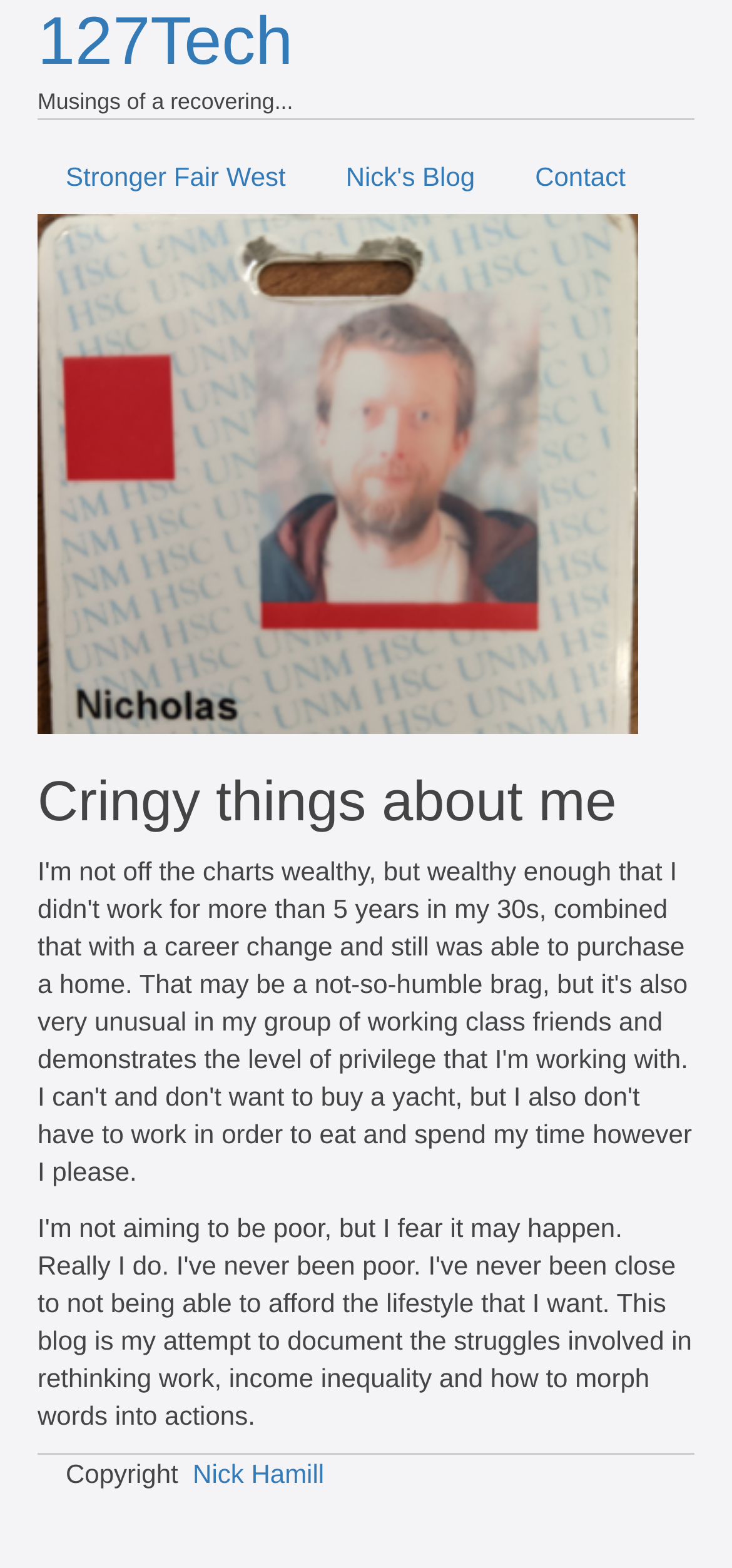What is the name of the blog?
Refer to the image and give a detailed answer to the query.

The name of the blog can be determined by looking at the heading element at the top of the page, which contains the text '127Tech'. This is likely the title of the blog.